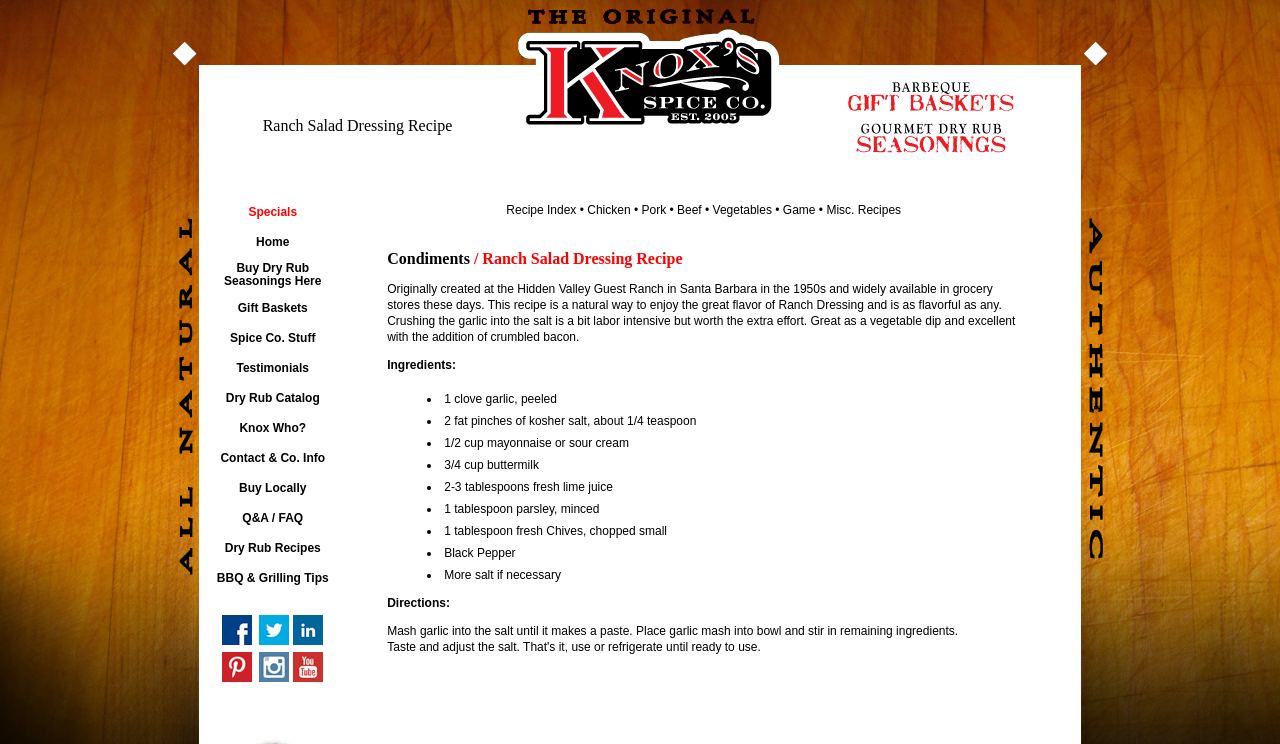What is the text of the first image?
Provide a short answer using one word or a brief phrase based on the image.

dry rubs, gift baskets